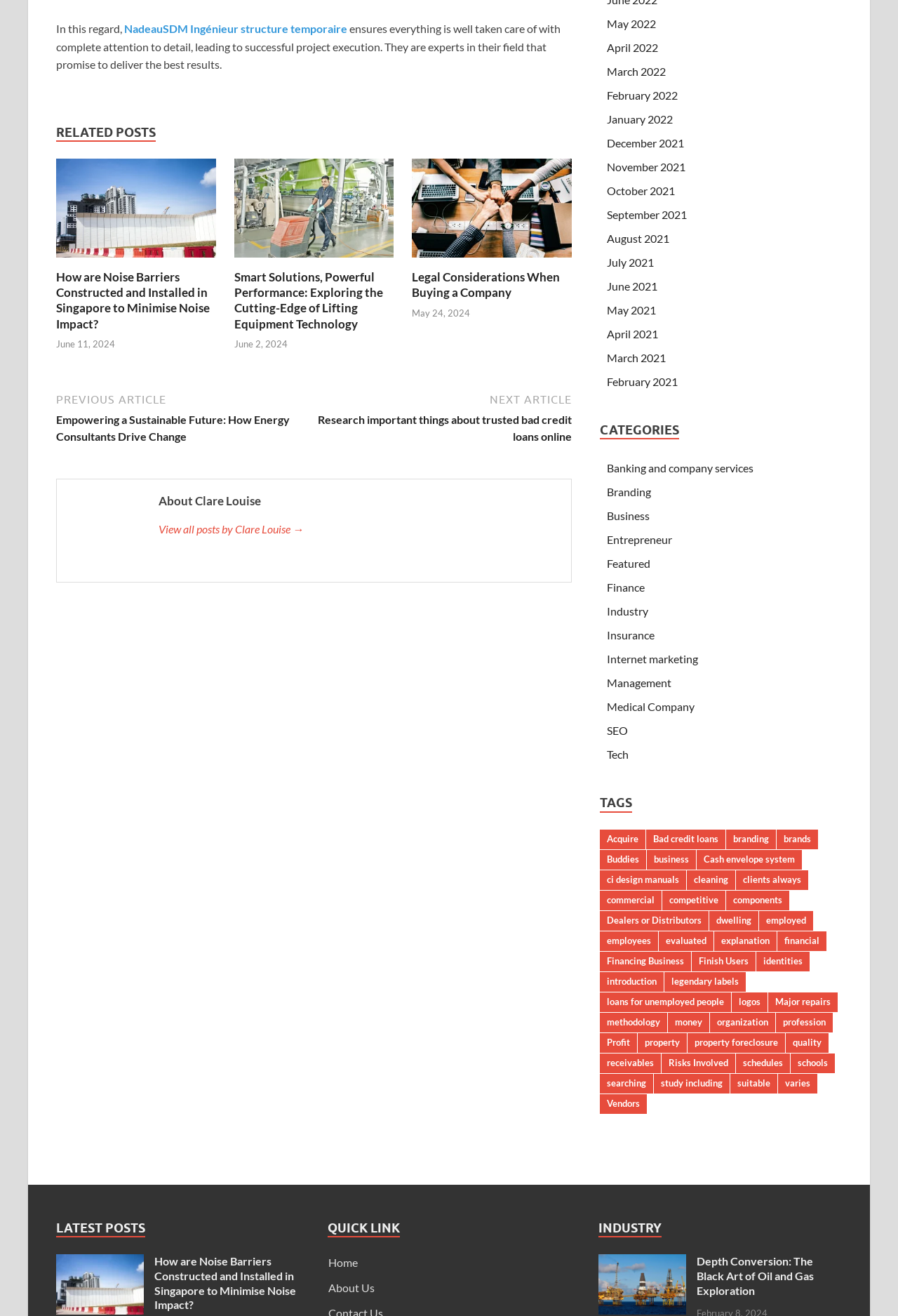Please respond to the question using a single word or phrase:
What is the date of the post 'Legal Considerations When Buying a Company'?

May 24, 2024